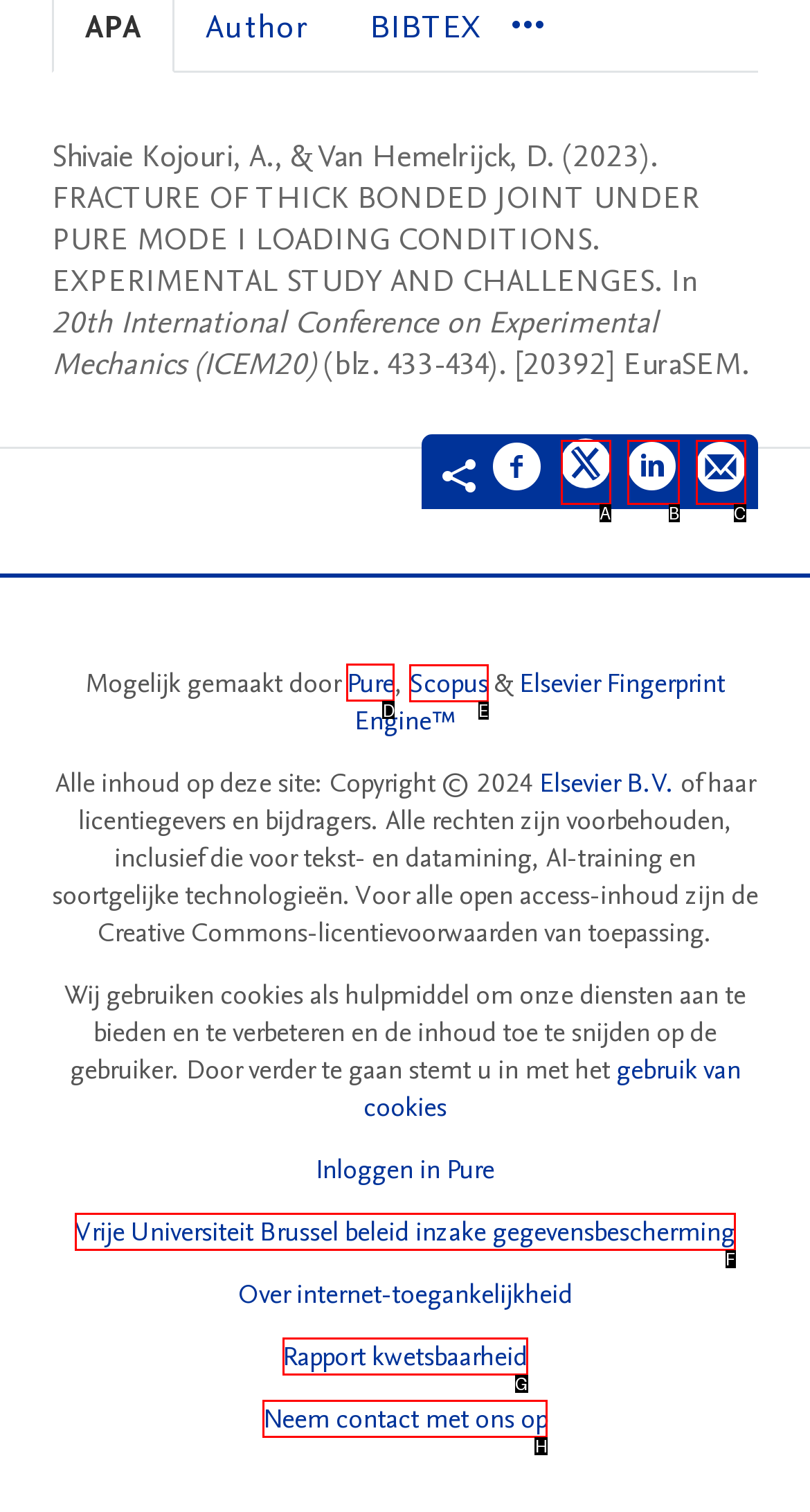To perform the task "Search in Pure", which UI element's letter should you select? Provide the letter directly.

D